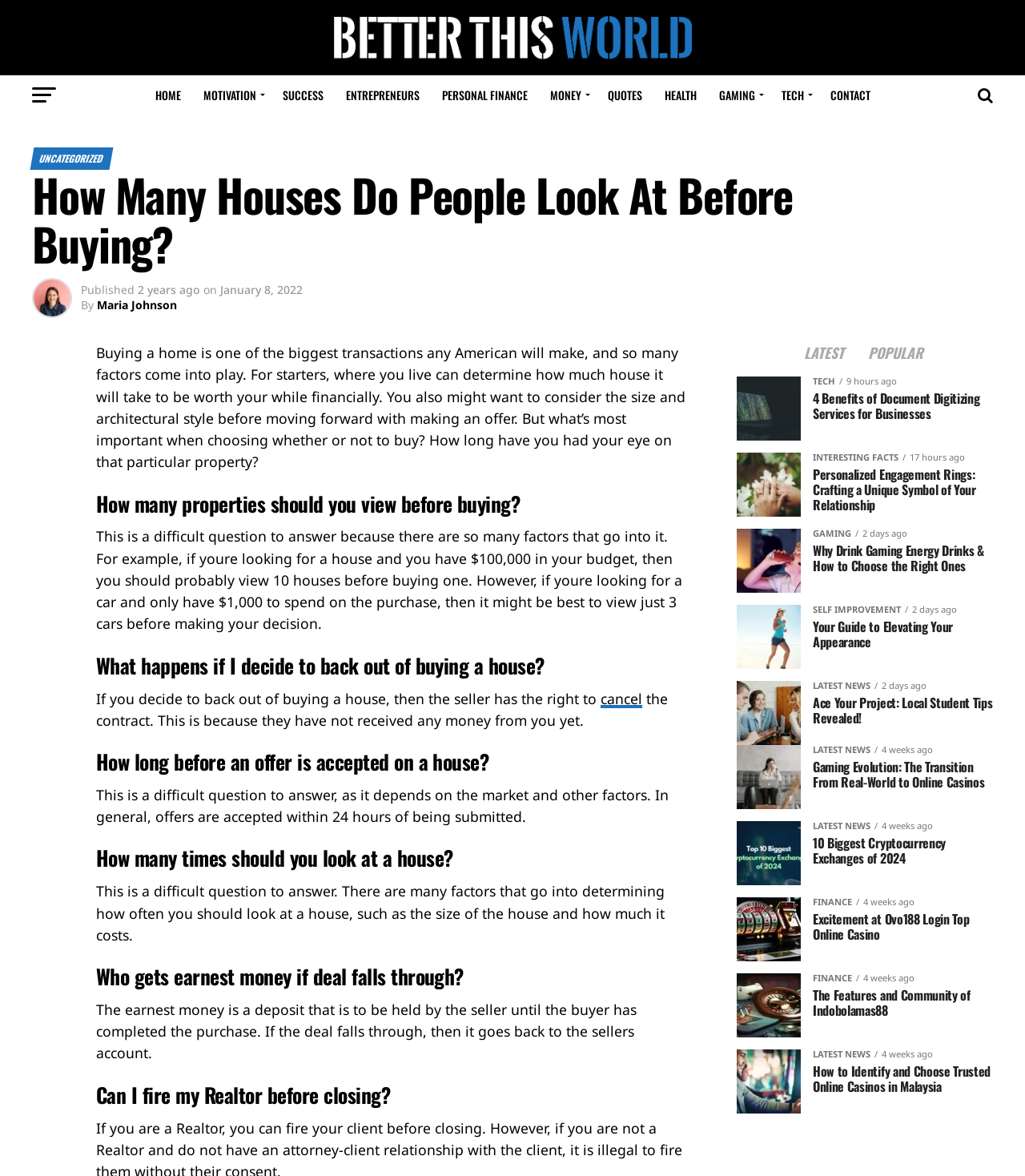Please find the bounding box coordinates of the section that needs to be clicked to achieve this instruction: "Read the article 'How Many Houses Do People Look At Before Buying?'".

[0.031, 0.144, 0.781, 0.228]